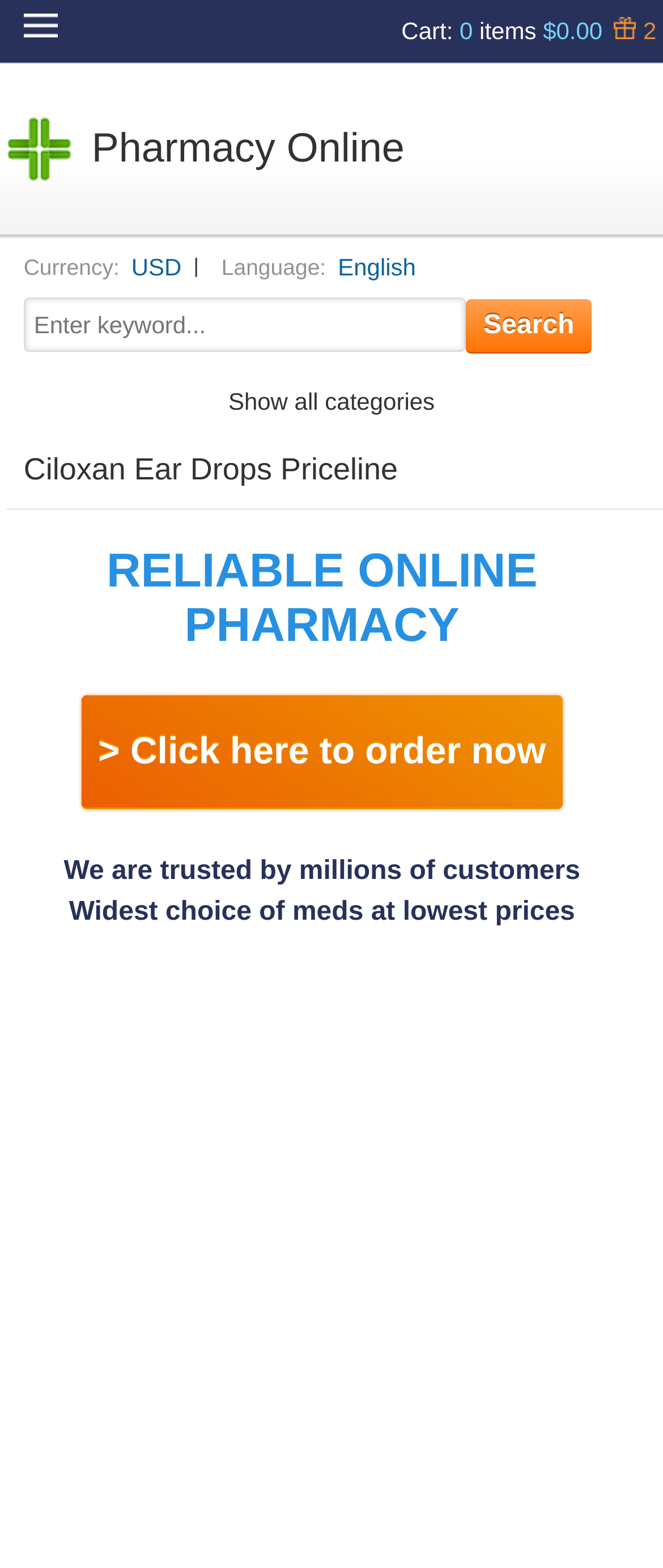Given the description: "Show all categories", determine the bounding box coordinates of the UI element. The coordinates should be formatted as four float numbers between 0 and 1, [left, top, right, bottom].

[0.01, 0.236, 0.99, 0.275]